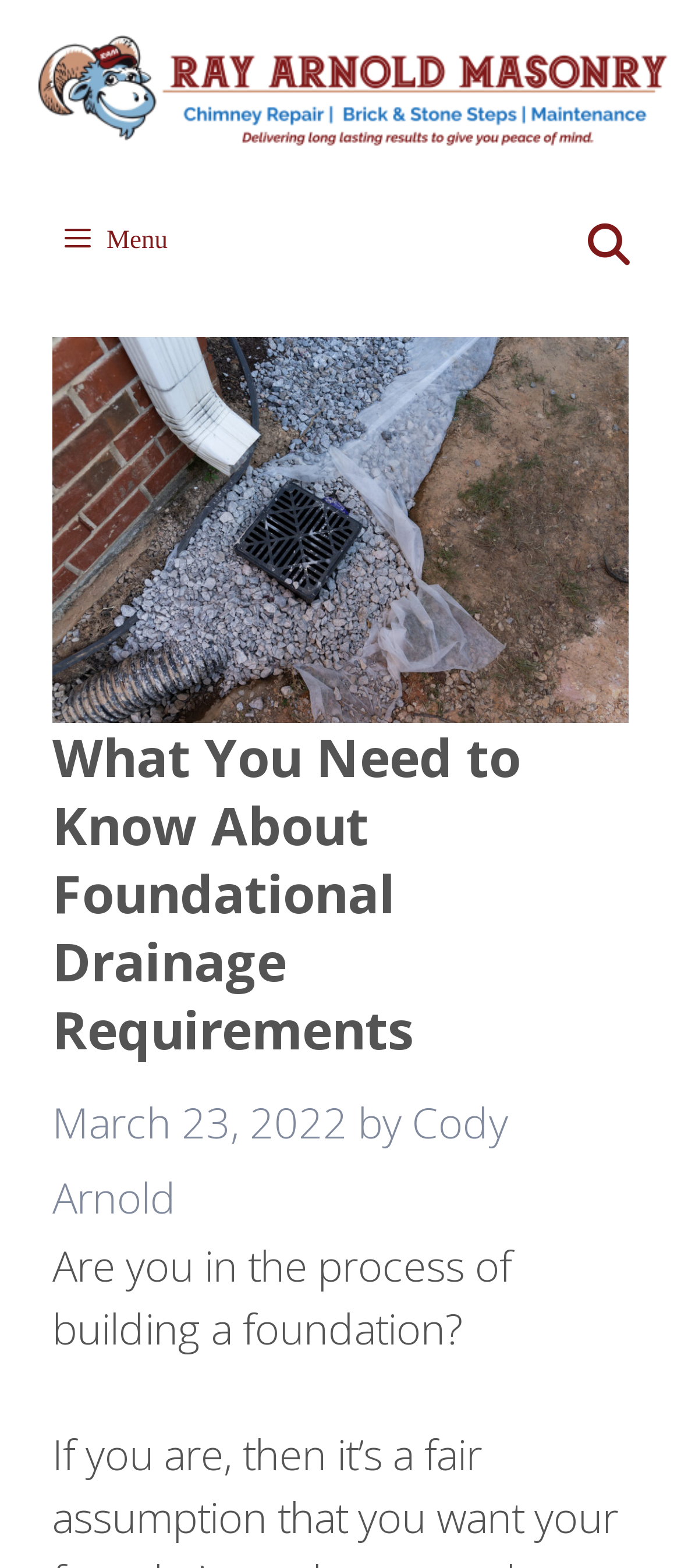Provide the bounding box for the UI element matching this description: "Cody Arnold".

[0.077, 0.697, 0.746, 0.781]